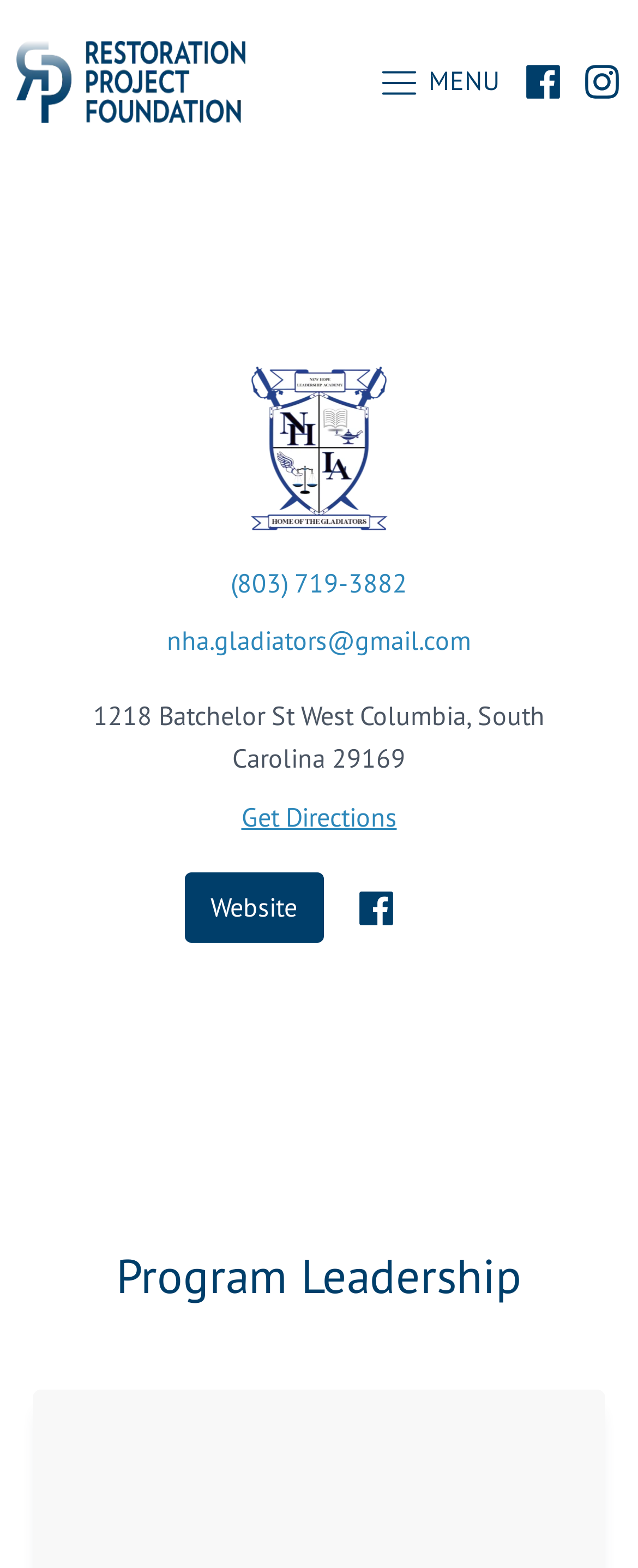Present a detailed account of what is displayed on the webpage.

The webpage is about New Hope Leadership Academy, a youth mentor program in South Carolina. At the top left, there is a link, and next to it, there is a menu icon represented by an SVG element. The menu icon is labeled as "MENU" in static text. To the right of the menu icon, there are two social media links, one for Facebook and one for Instagram, each represented by an SVG element.

Below the top section, there is a contact information section. On the left, there is a phone number link, "(803) 719-3882", and an email link, "nha.gladiators@gmail.com". To the right of the email link, there is a static text displaying the address, "1218 Batchelor St West Columbia, South Carolina 29169". Below the address, there is a "Get Directions" link.

Further down, there is a section with three links: "Website", a link with a Facebook icon, and another link. The Facebook icon link is likely a social media link.

At the bottom of the page, there is a heading titled "Program Leadership".